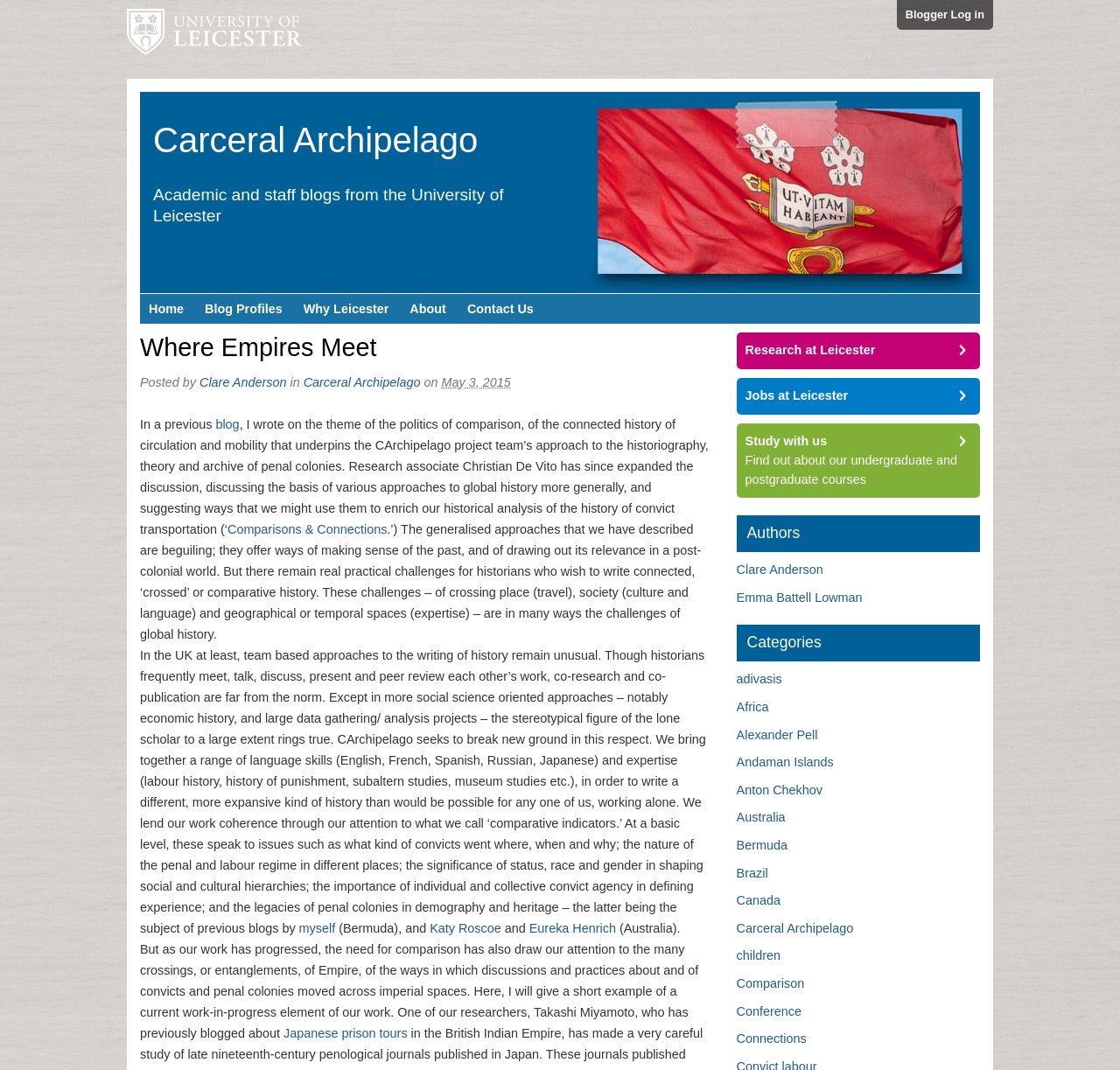Given the element description, predict the bounding box coordinates in the format (top-left x, top-left y, bottom-right x, bottom-right y), using floating point numbers between 0 and 1: News & Events

None